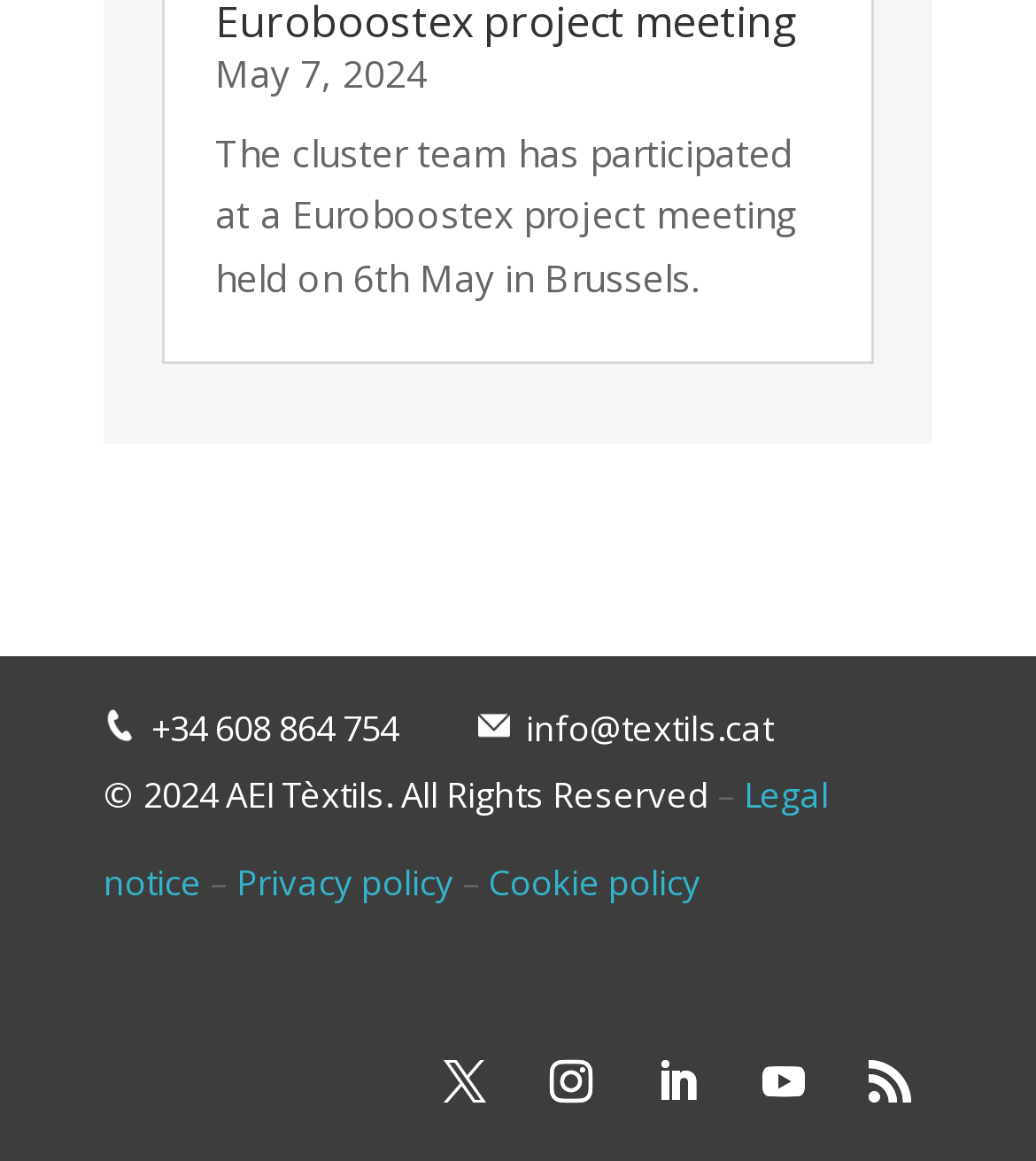What is the year of copyright mentioned at the bottom of the webpage?
Provide a detailed answer to the question, using the image to inform your response.

At the bottom of the webpage, the copyright notice mentions '© 2024 AEI Tèxtils. All Rights Reserved', indicating that the year of copyright is 2024.